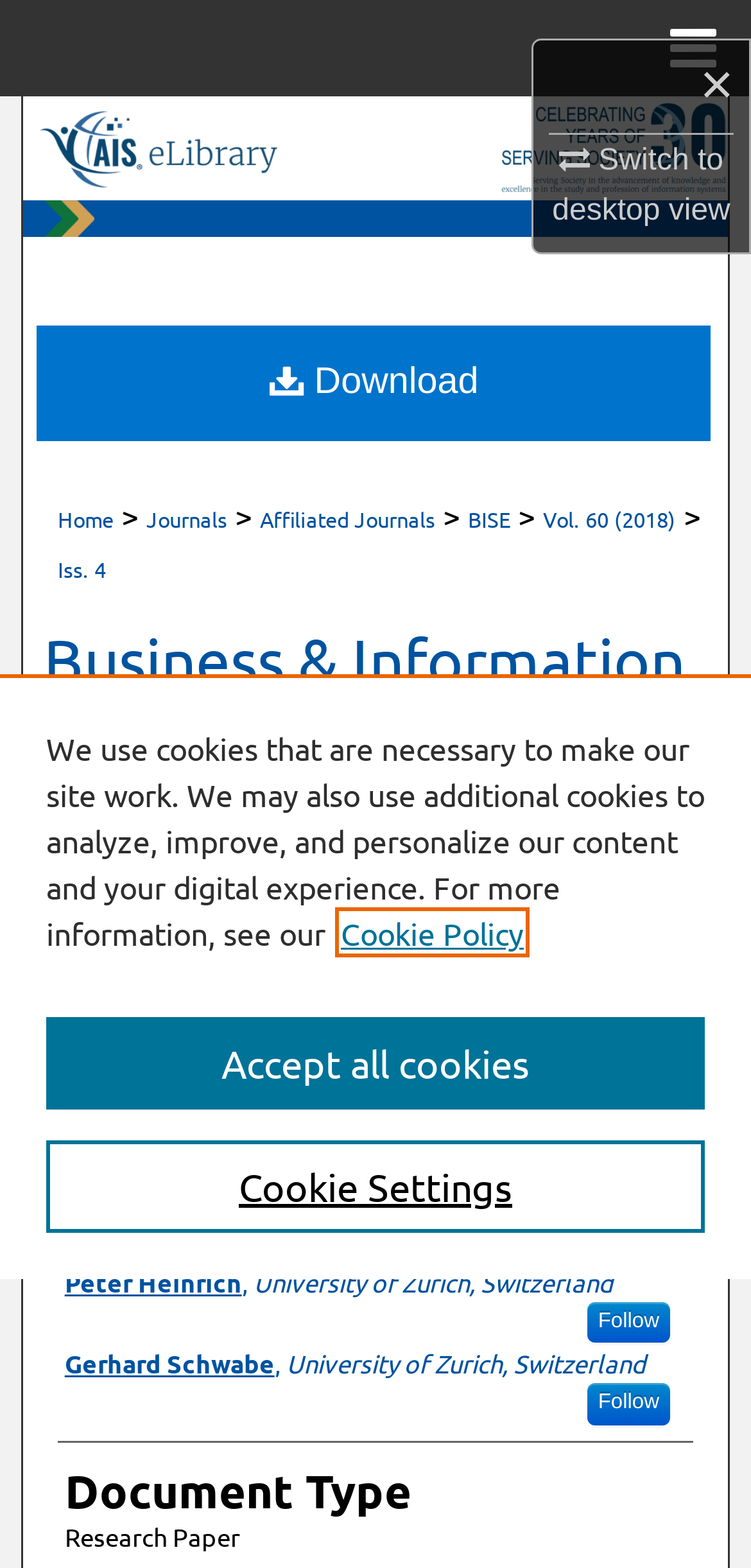Indicate the bounding box coordinates of the element that needs to be clicked to satisfy the following instruction: "Follow Peter Heinrich". The coordinates should be four float numbers between 0 and 1, i.e., [left, top, right, bottom].

[0.781, 0.792, 0.893, 0.818]